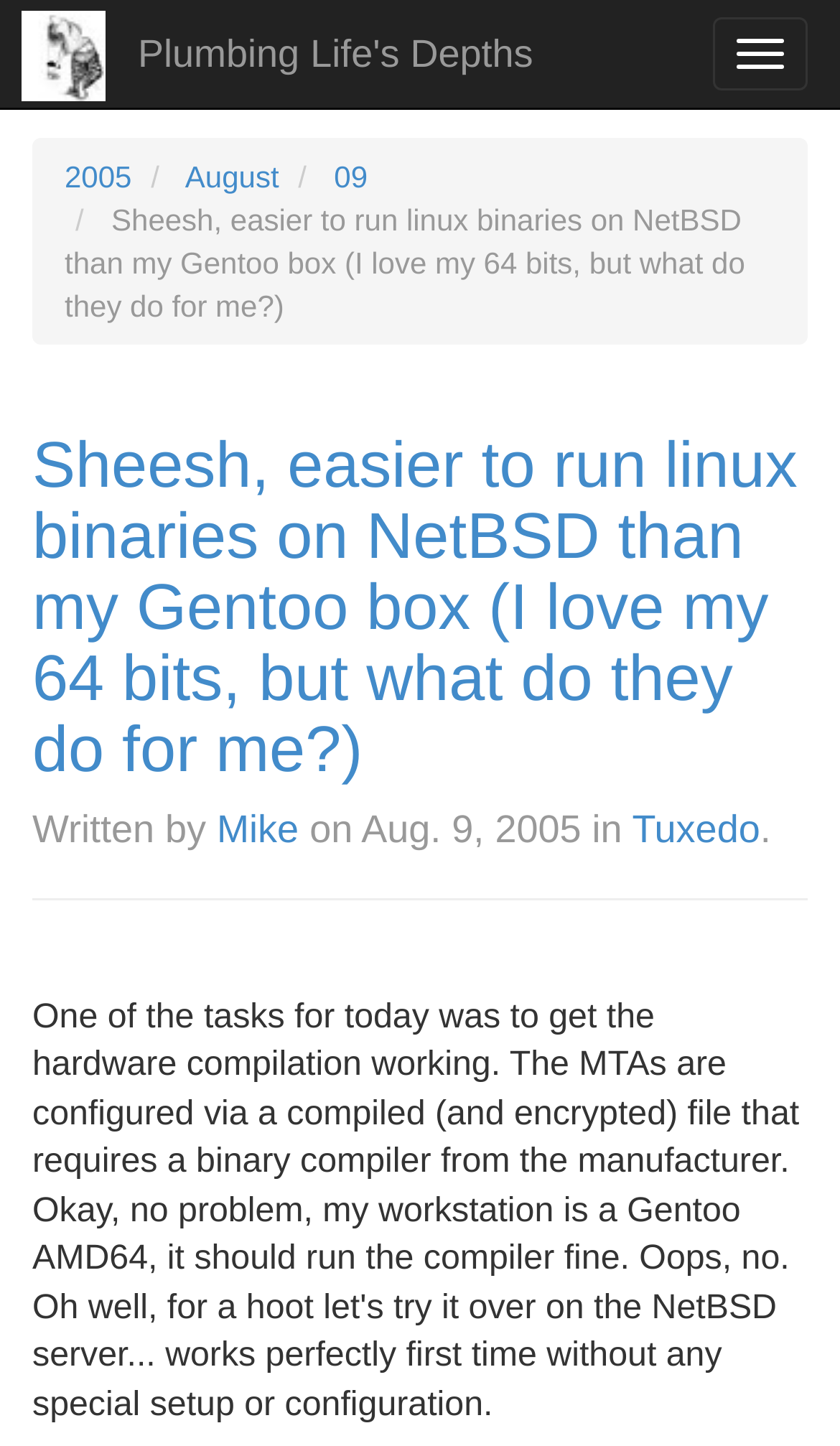Predict the bounding box coordinates of the area that should be clicked to accomplish the following instruction: "View posts from August". The bounding box coordinates should consist of four float numbers between 0 and 1, i.e., [left, top, right, bottom].

[0.22, 0.11, 0.332, 0.134]